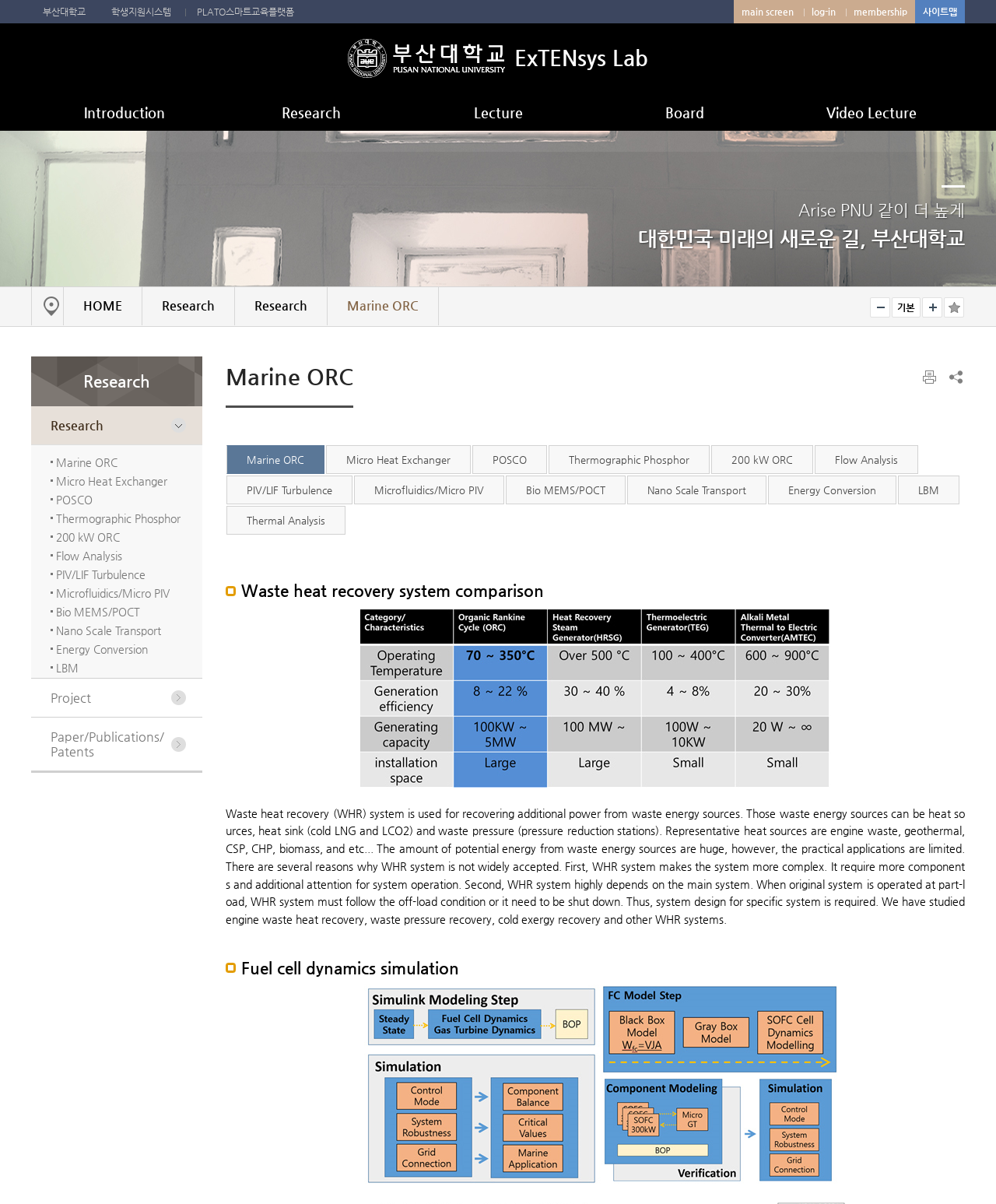From the webpage screenshot, predict the bounding box of the UI element that matches this description: "Board".

[0.594, 0.078, 0.781, 0.109]